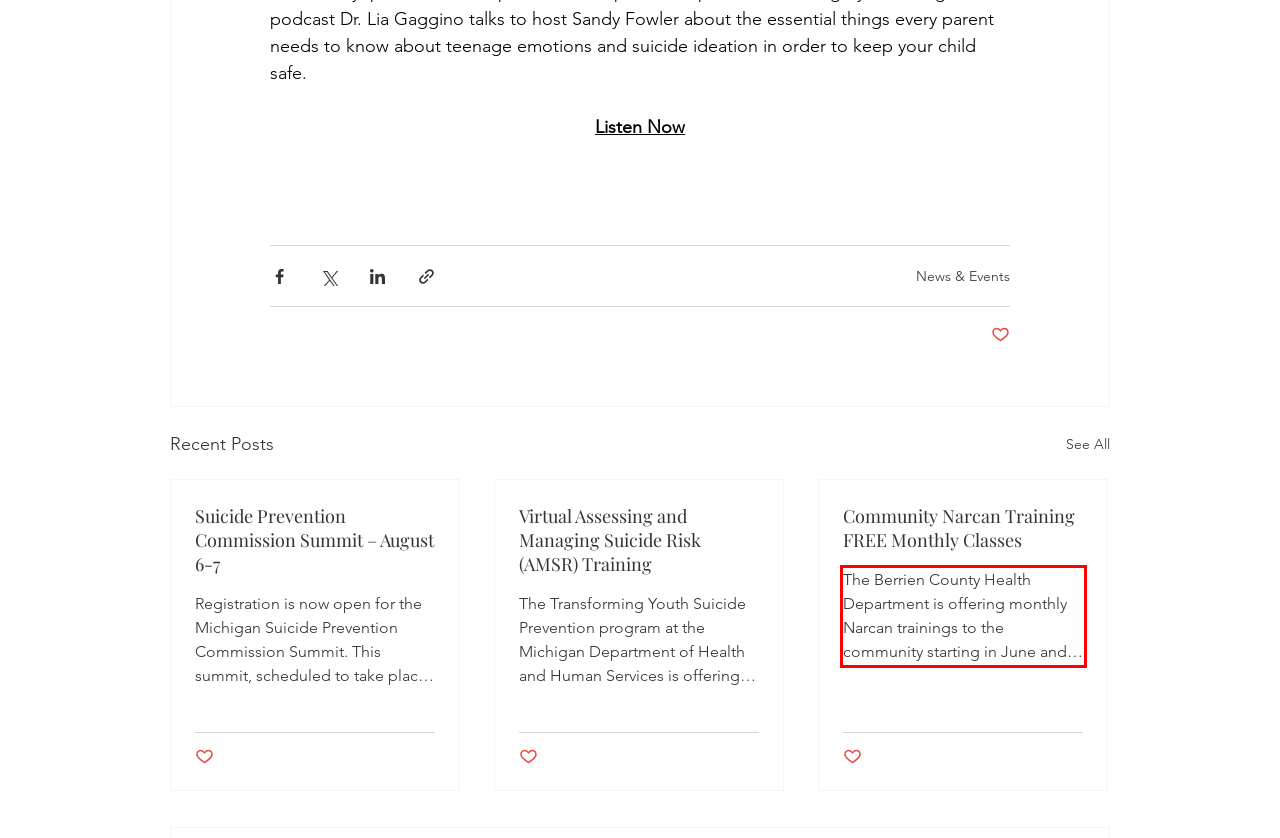Please analyze the provided webpage screenshot and perform OCR to extract the text content from the red rectangle bounding box.

The Berrien County Health Department is offering monthly Narcan trainings to the community starting in June and running through September. The trainings will be held on the third Wednesday of each mon